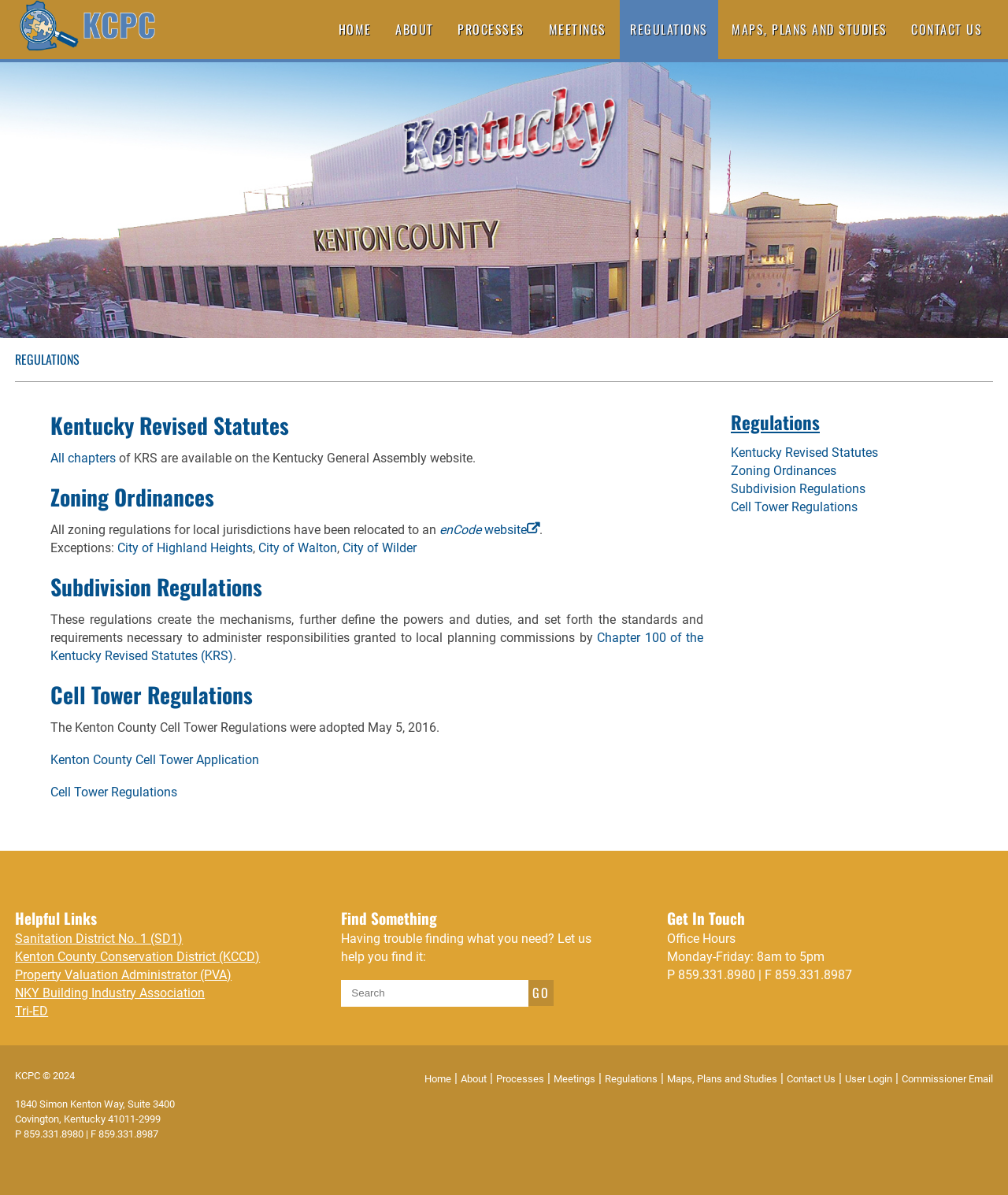Describe all the significant parts and information present on the webpage.

The webpage is about the Kenton County Planning Commission's regulations. At the top, there is a header section with a logo and a navigation menu containing links to "HOME", "ABOUT", "PROCESSES", "MEETINGS", "REGULATIONS", "MAPS, PLANS AND STUDIES", and "CONTACT US". Below the header, there is a horizontal separator line.

The main content is divided into four sections: "Kentucky Revised Statutes", "Zoning Ordinances", "Subdivision Regulations", and "Cell Tower Regulations". Each section has a heading and contains links to relevant documents or websites. The "Kentucky Revised Statutes" section has a link to the Kentucky General Assembly website. The "Zoning Ordinances" section mentions that local jurisdictions have been relocated to an external website called enCode. The "Subdivision Regulations" section has a link to the regulations and a description of their purpose. The "Cell Tower Regulations" section has links to the regulations and an application form.

On the right side of the page, there is a sidebar with three sections: "Regulations", "Helpful Links", and "Find Something". The "Regulations" section has links to the four main sections mentioned earlier. The "Helpful Links" section has links to external websites such as Sanitation District No. 1, Kenton County Conservation District, and Property Valuation Administrator. The "Find Something" section has a search box and a link to search through site content.

At the bottom of the page, there is a footer section with three columns. The left column has links to "Helpful Links" and "Find Something". The middle column has contact information, including office hours, phone numbers, and an address. The right column has a copyright notice and links to "Home", "About", "Processes", "Meetings", "Regulations", "Maps, Plans and Studies", and "Contact Us".